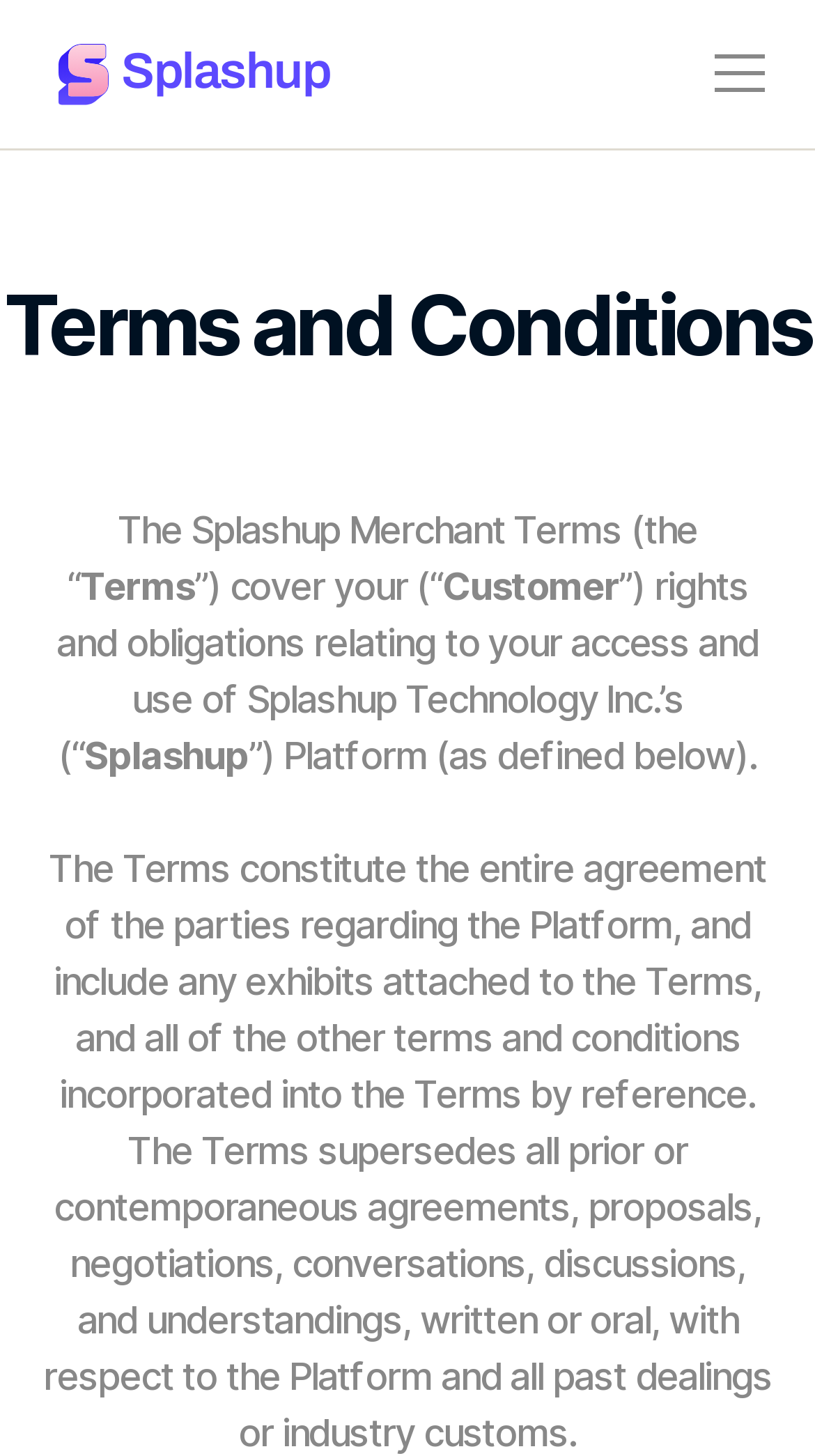Answer the question using only one word or a concise phrase: What is the last navigation link?

Contact